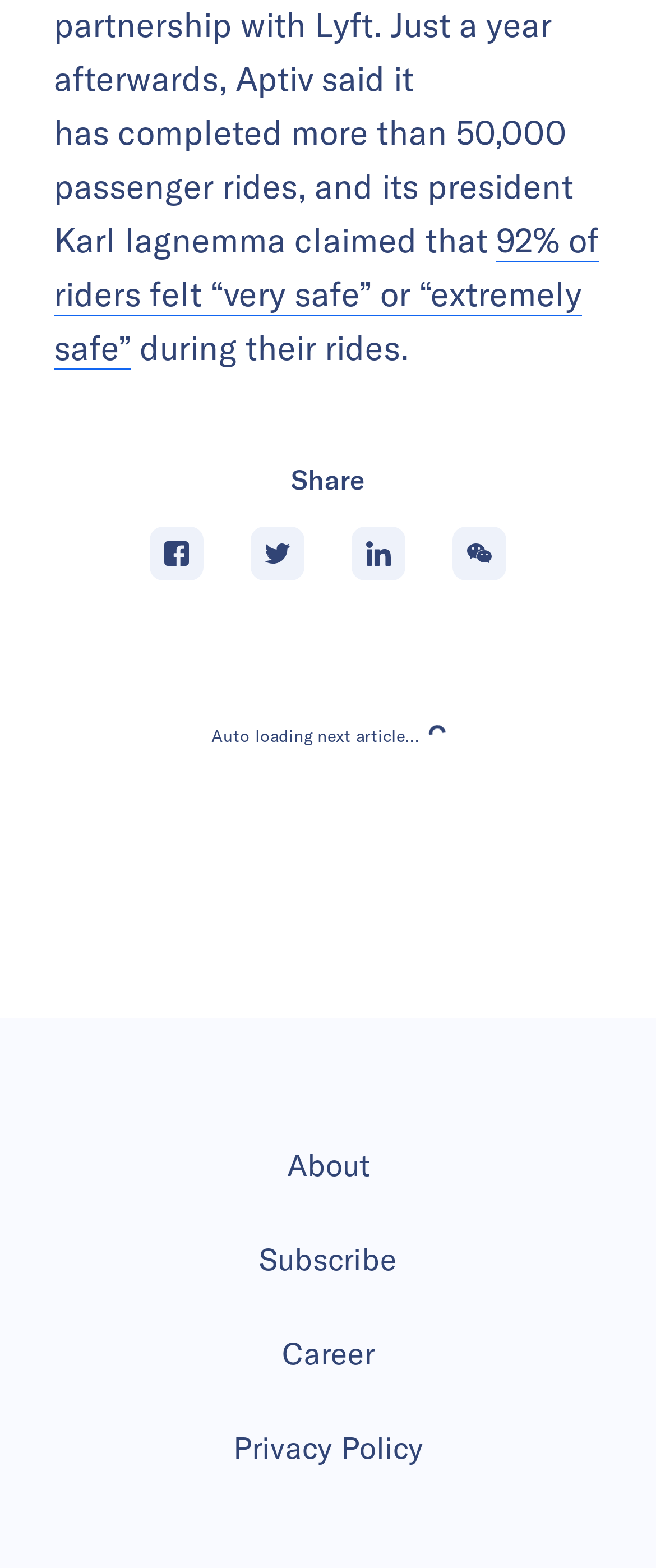Locate the bounding box coordinates of the segment that needs to be clicked to meet this instruction: "Read about the company".

[0.041, 0.726, 0.959, 0.76]